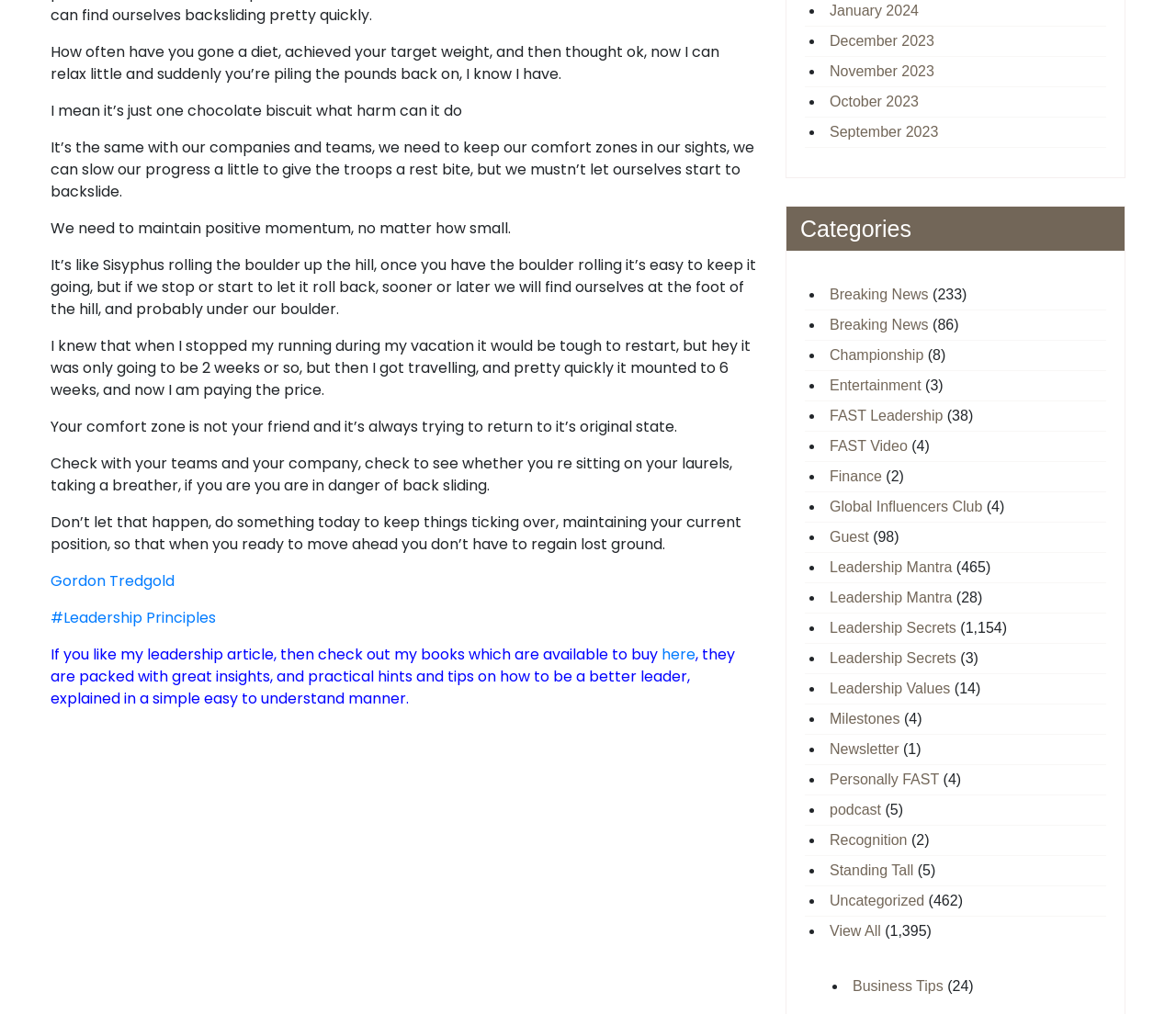Using the image as a reference, answer the following question in as much detail as possible:
What is the topic of the article?

The topic of the article is leadership, which can be inferred from the content of the article, including the mention of 'Leadership Principles' and 'FAST Leadership'.